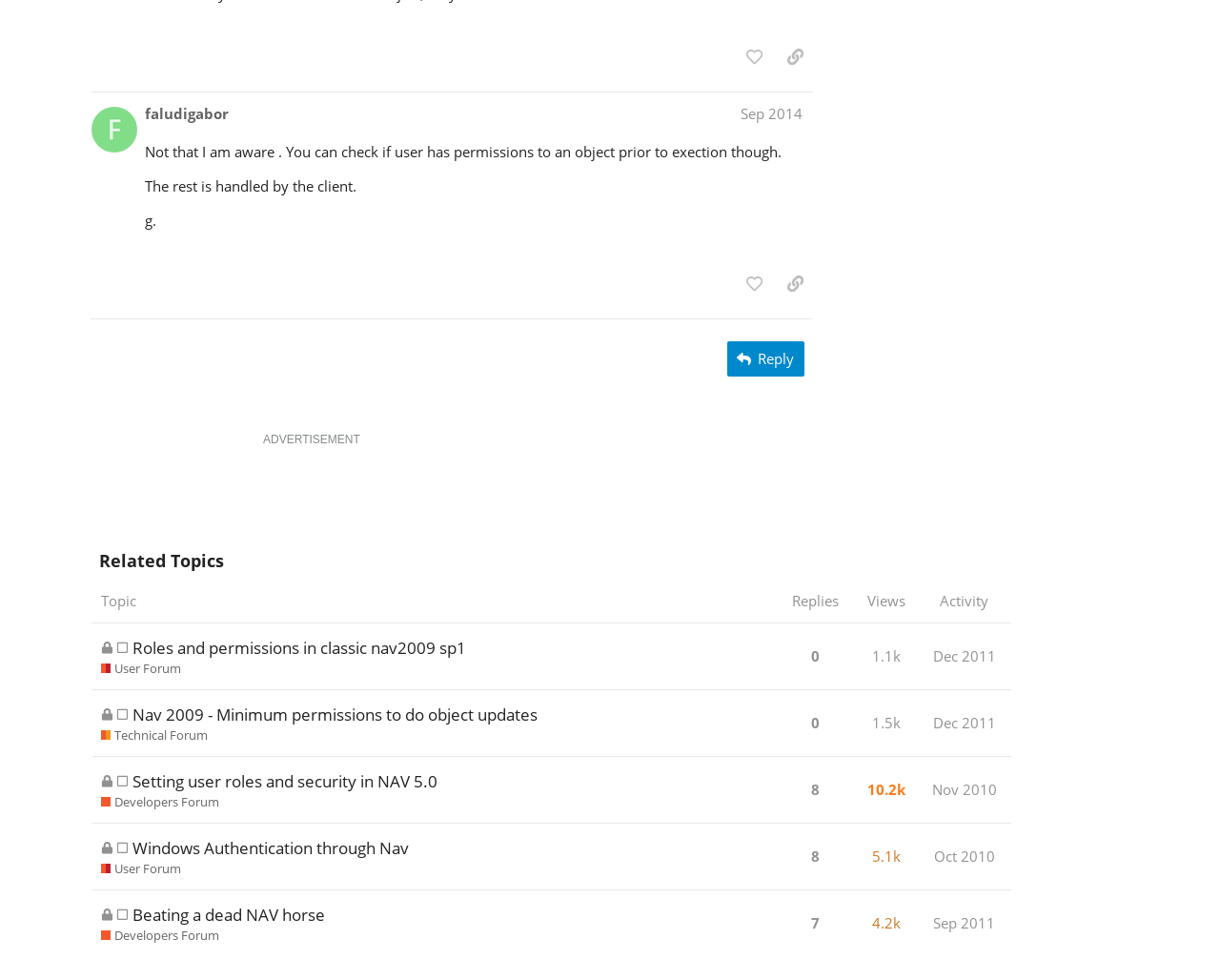Locate the bounding box coordinates of the area that needs to be clicked to fulfill the following instruction: "Reply to the post". The coordinates should be in the format of four float numbers between 0 and 1, namely [left, top, right, bottom].

[0.596, 0.348, 0.659, 0.384]